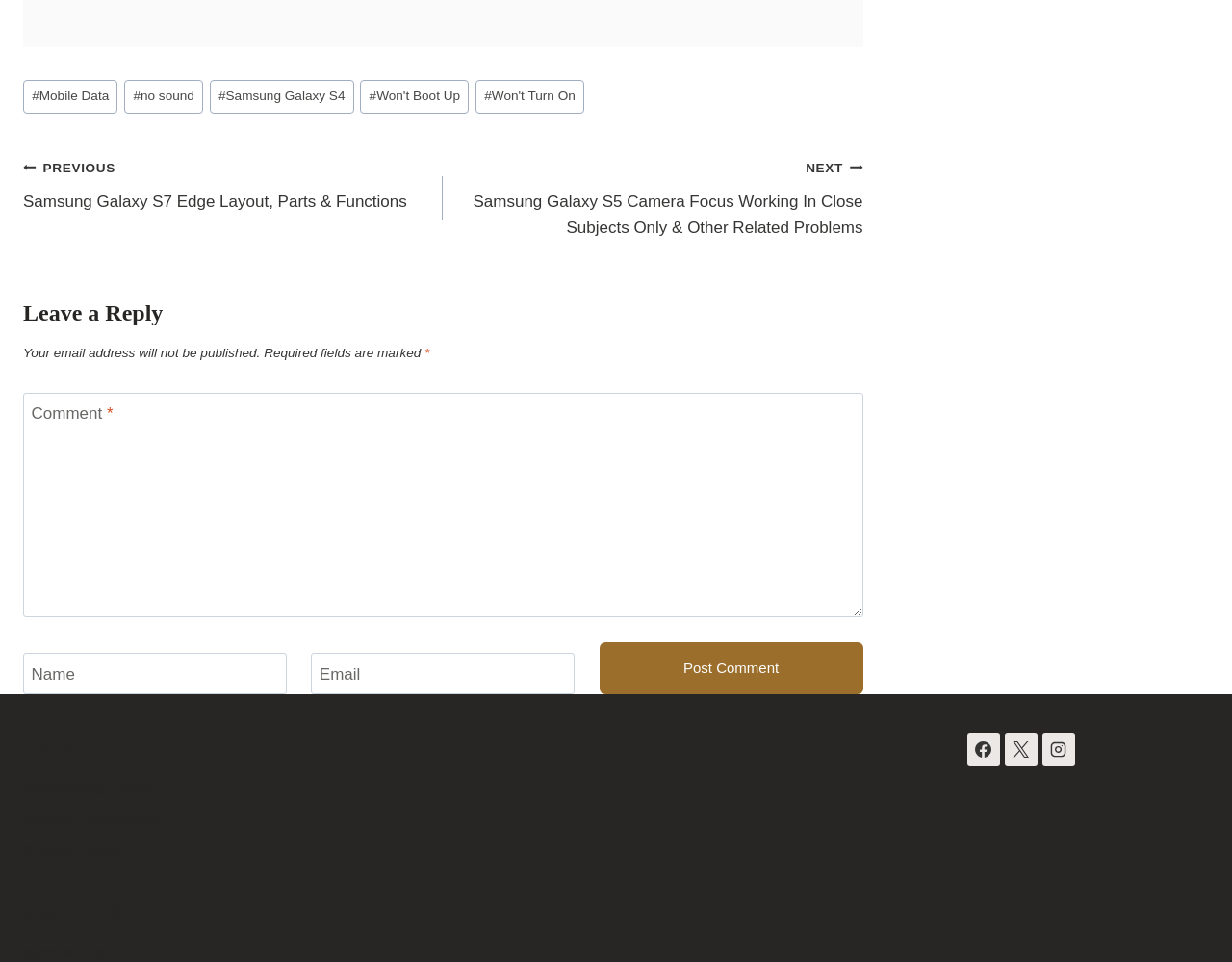Return the bounding box coordinates of the UI element that corresponds to this description: "Privacy Policy". The coordinates must be given as four float numbers in the range of 0 and 1, [left, top, right, bottom].

[0.019, 0.87, 0.324, 0.904]